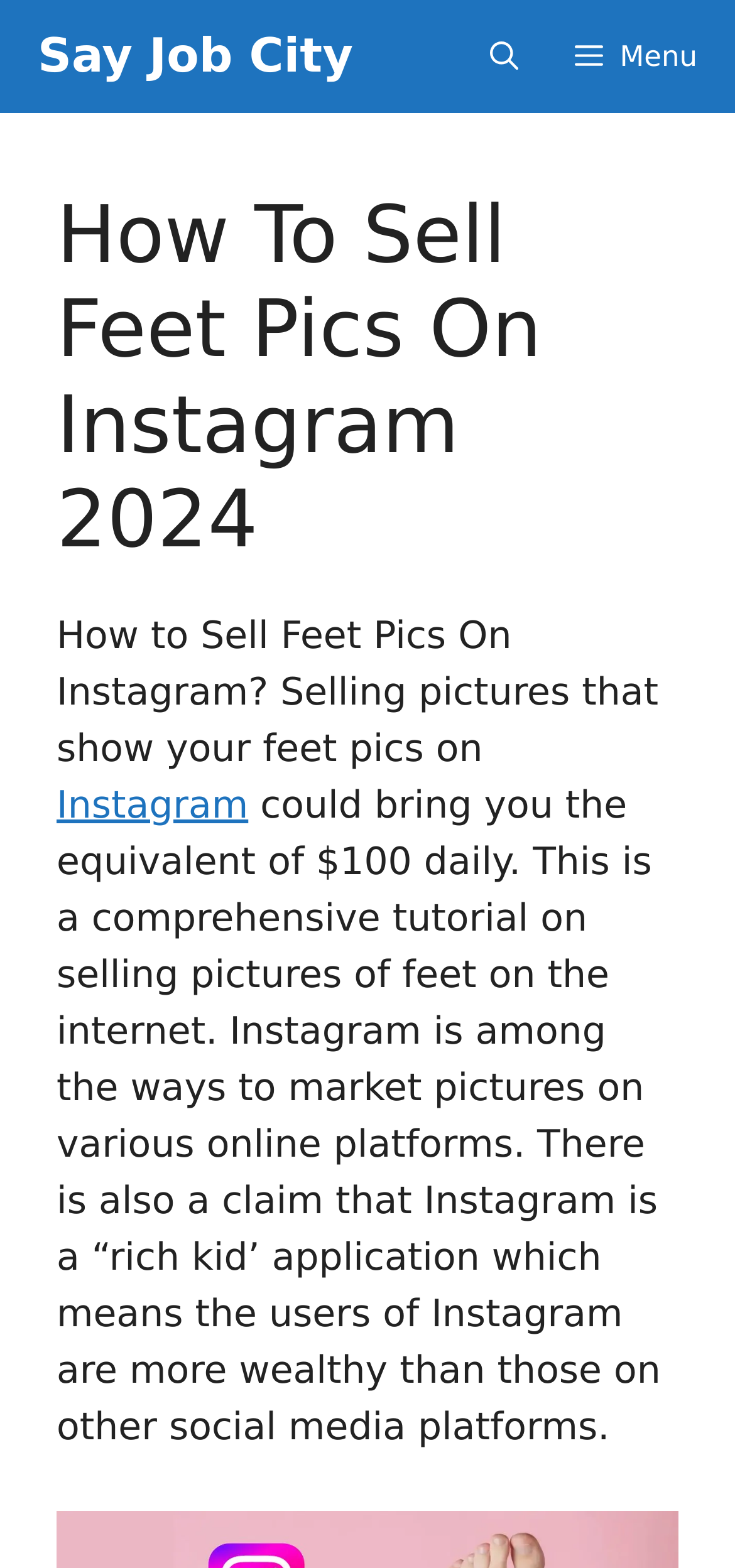Can you find and provide the title of the webpage?

How To Sell Feet Pics On Instagram 2024